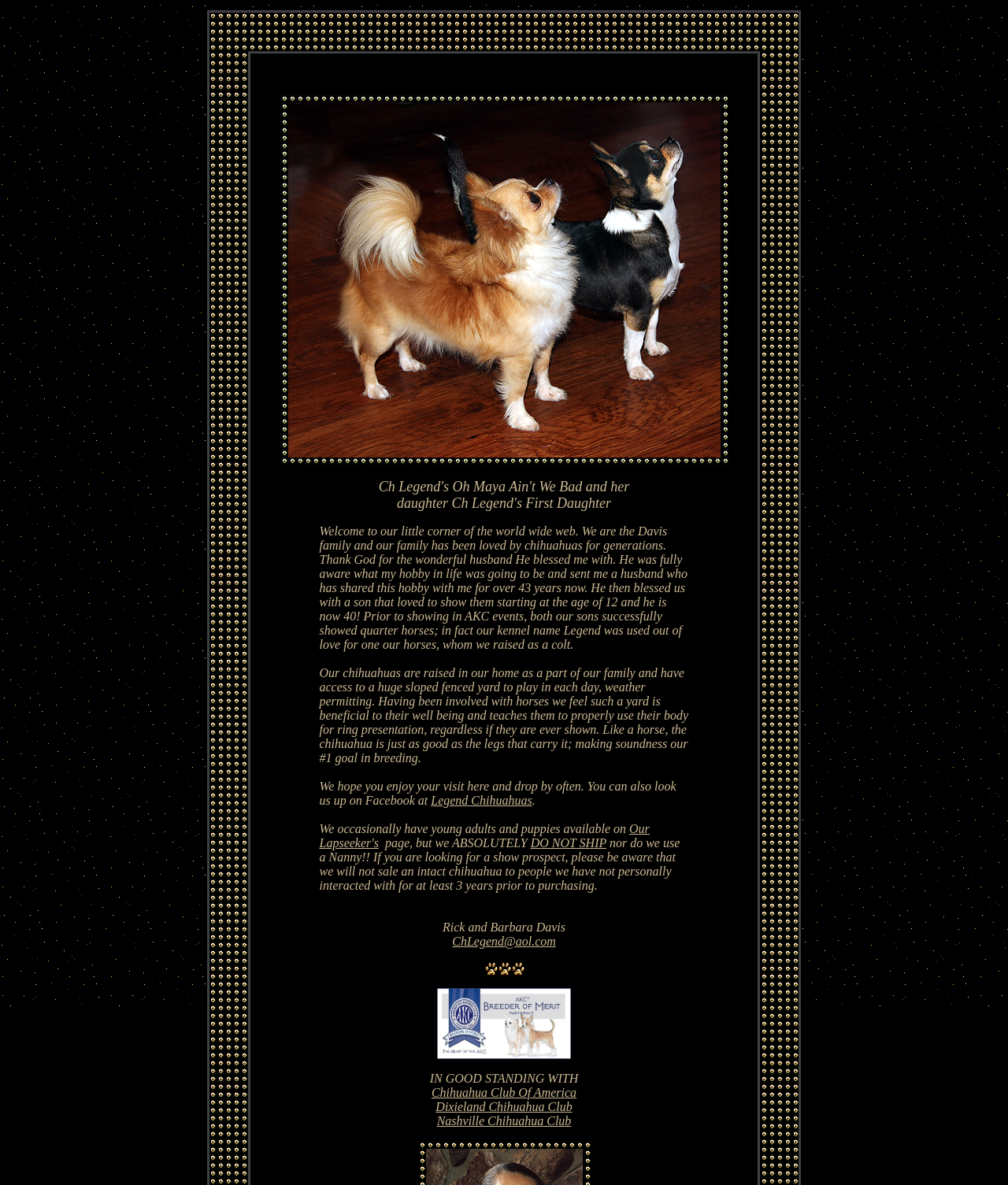What is the name of the Facebook page mentioned on this website?
Make sure to answer the question with a detailed and comprehensive explanation.

The detailed answer can be obtained by looking at the link element with the text 'Legend Chihuahuas', which is mentioned in the sentence 'You can also look us up on Facebook at Legend Chihuahuas.'